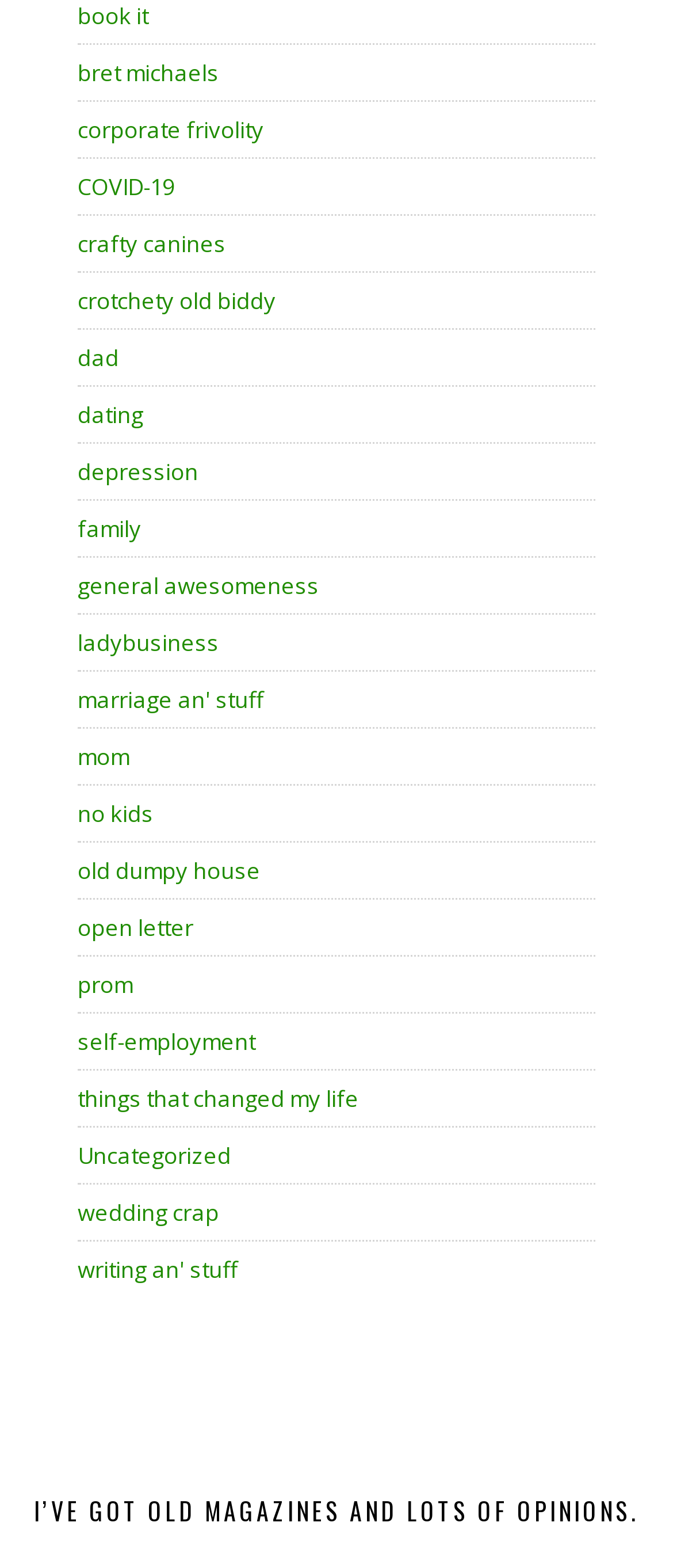Is there a heading on the webpage?
Using the visual information from the image, give a one-word or short-phrase answer.

Yes